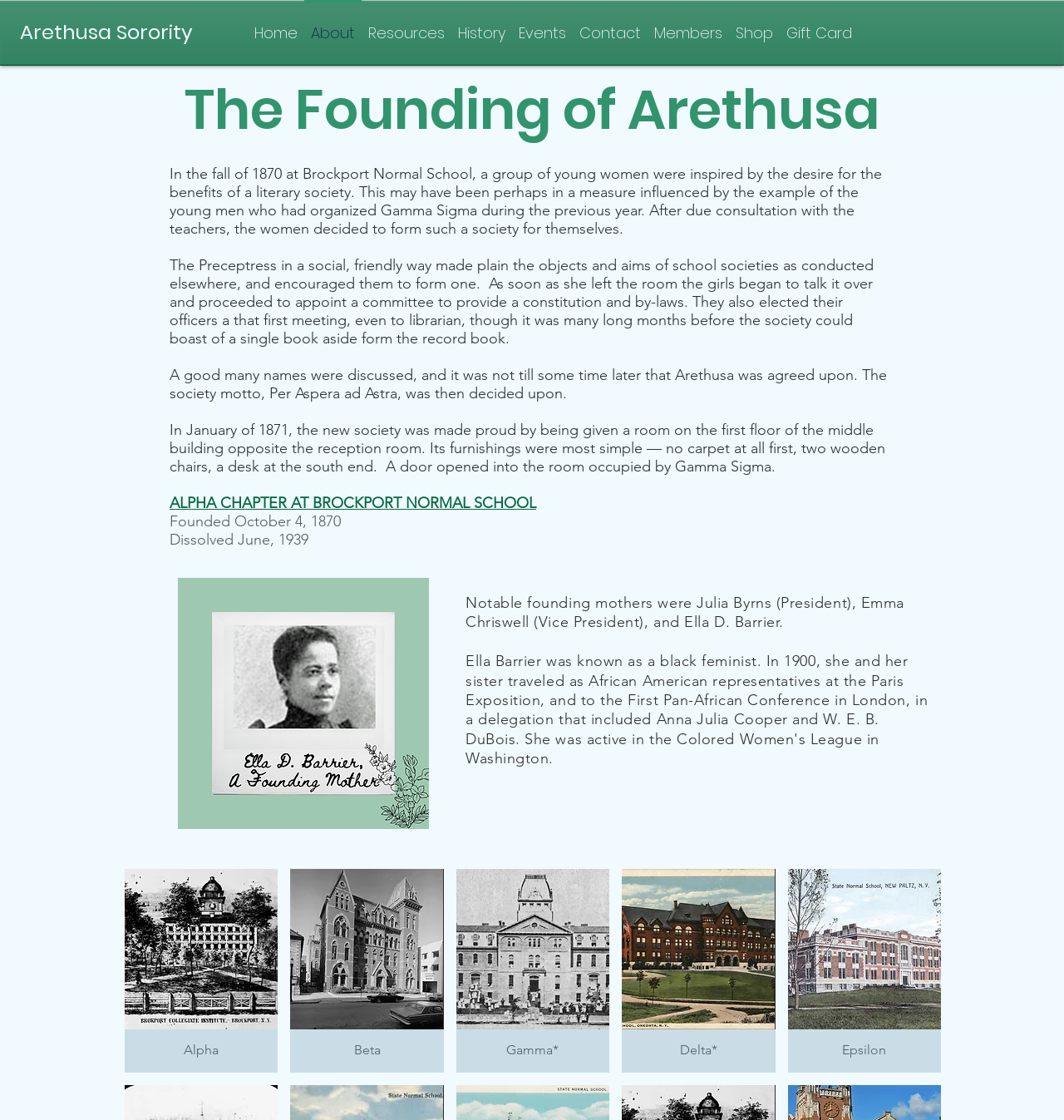What is the name of the school where the sorority was founded?
Using the image, provide a concise answer in one word or a short phrase.

Brockport Normal School